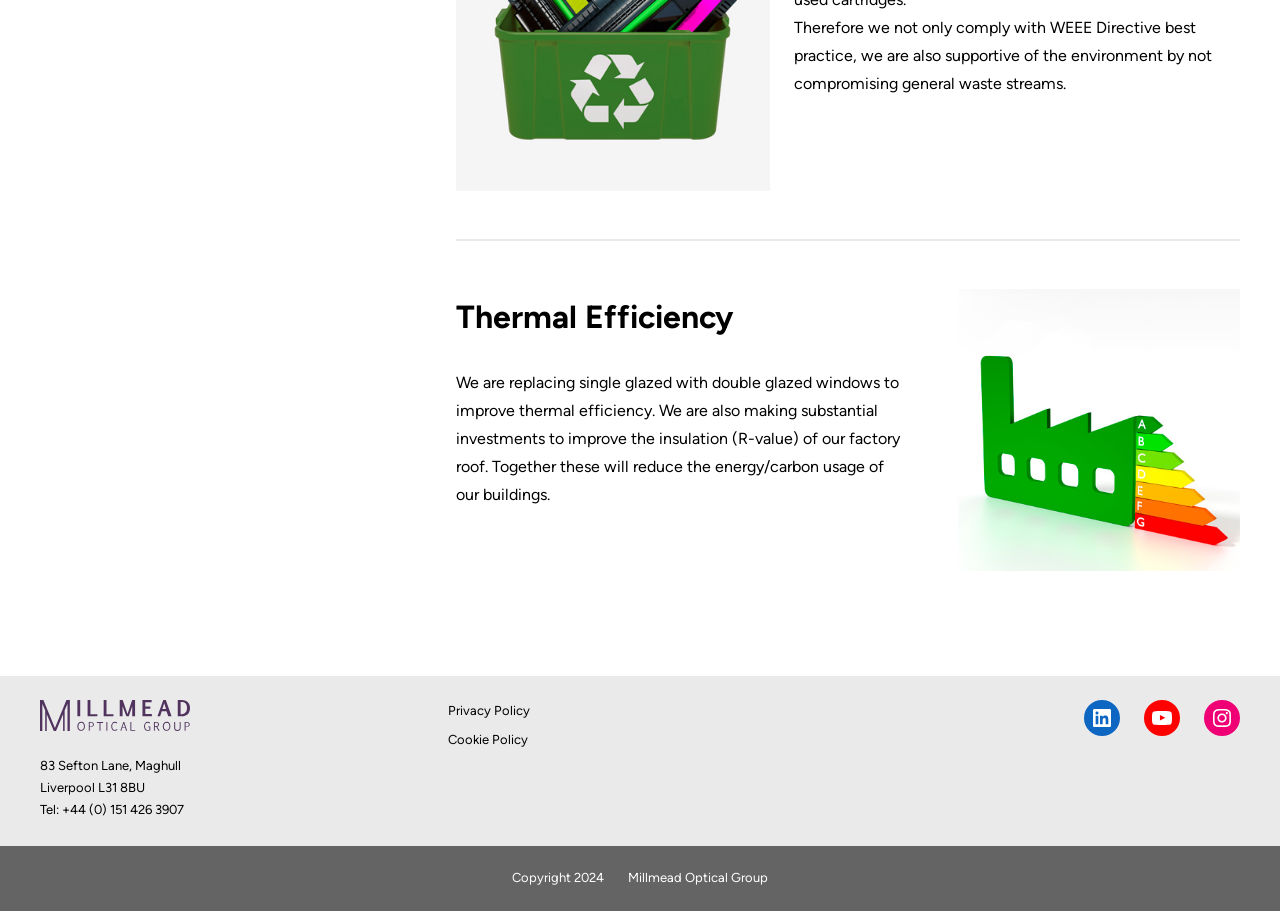What is the company's effort to improve thermal efficiency?
Refer to the image and provide a one-word or short phrase answer.

Replacing single glazed with double glazed windows